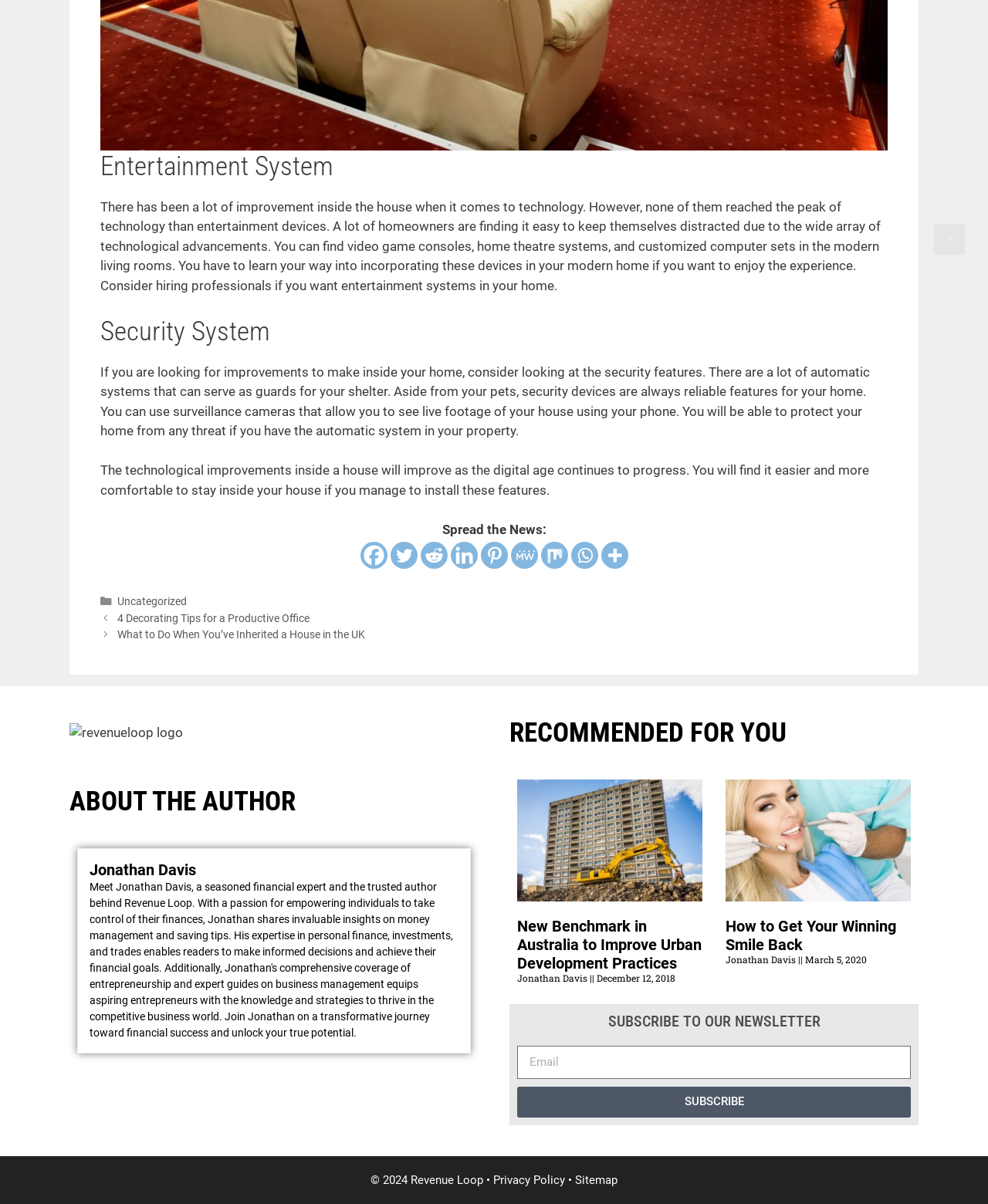Using the element description: "Uncategorized", determine the bounding box coordinates. The coordinates should be in the format [left, top, right, bottom], with values between 0 and 1.

[0.118, 0.494, 0.189, 0.505]